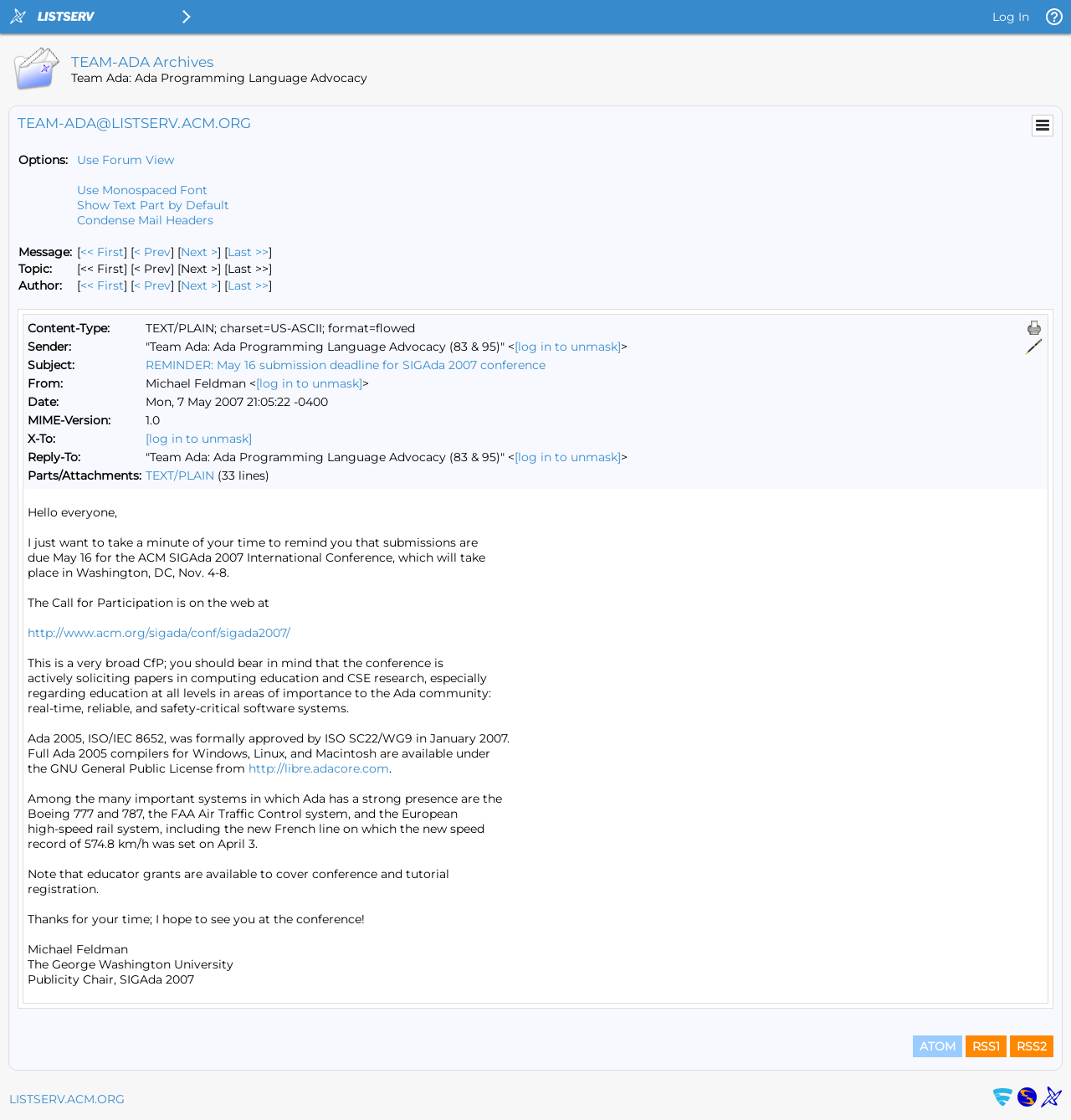Determine the bounding box for the described UI element: "Show Text Part by Default".

[0.072, 0.176, 0.214, 0.19]